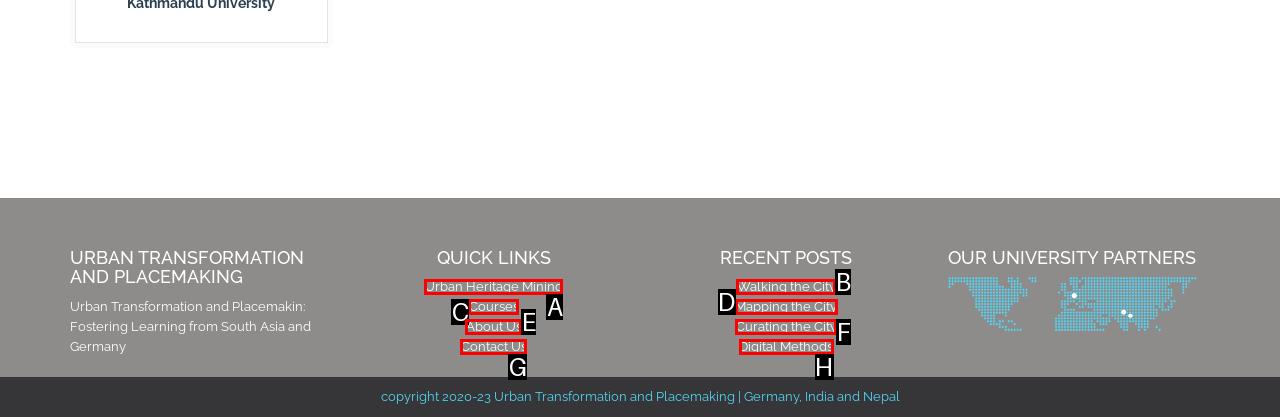Based on the provided element description: Mapping the City, identify the best matching HTML element. Respond with the corresponding letter from the options shown.

D